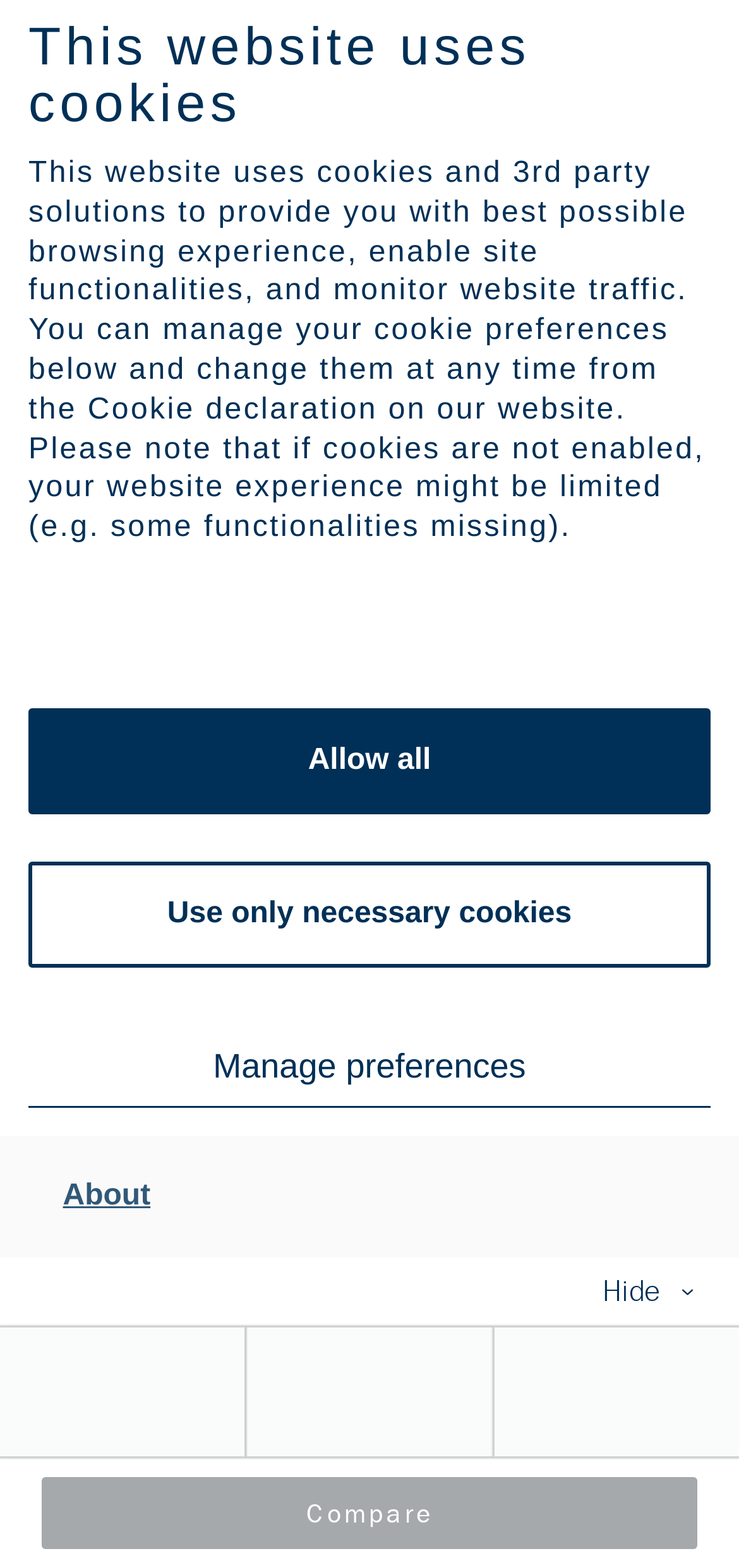Pinpoint the bounding box coordinates of the element to be clicked to execute the instruction: "Pause the slideshow".

None